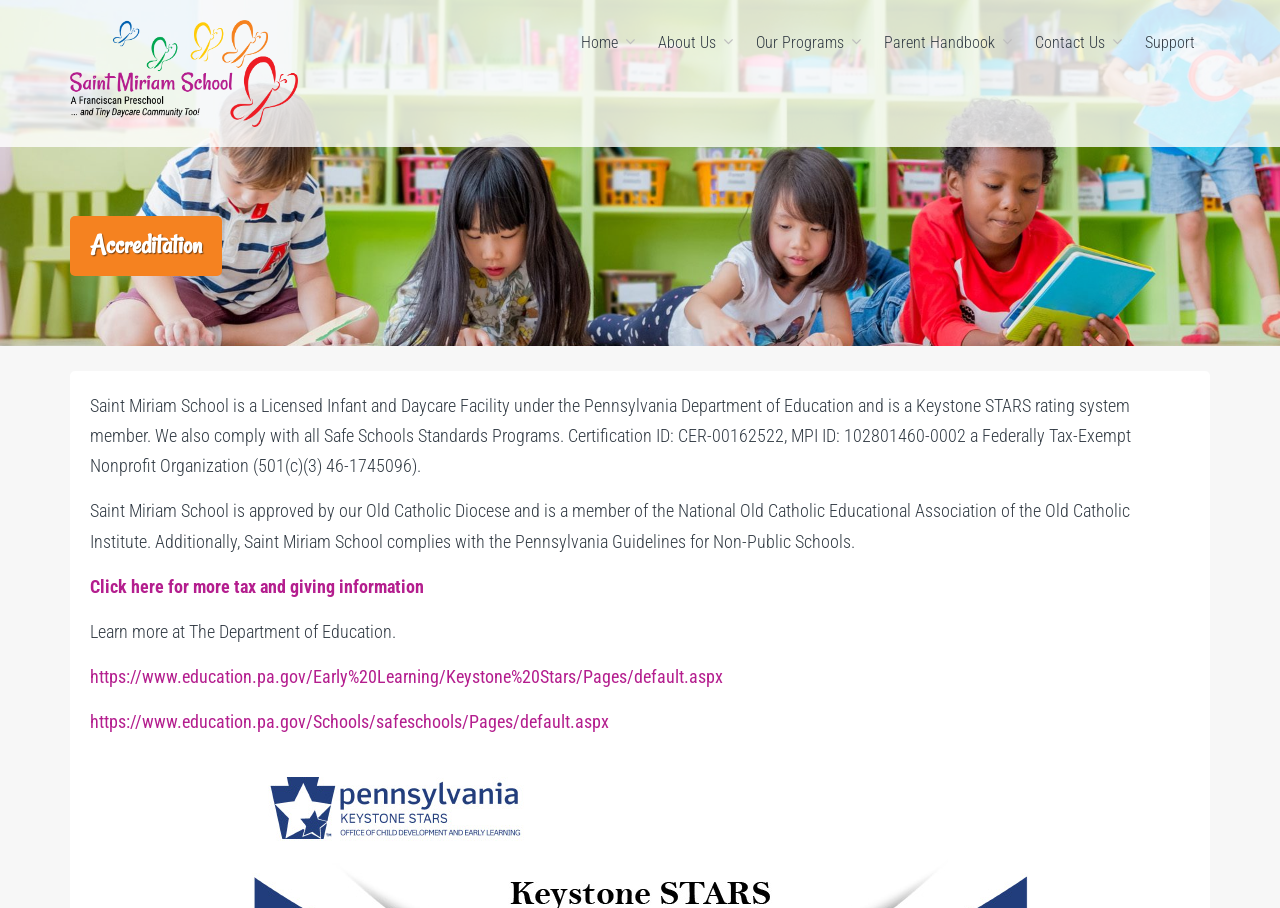Bounding box coordinates should be provided in the format (top-left x, top-left y, bottom-right x, bottom-right y) with all values between 0 and 1. Identify the bounding box for this UI element: https://www.education.pa.gov/Schools/safeschools/Pages/default.aspx

[0.07, 0.784, 0.476, 0.807]